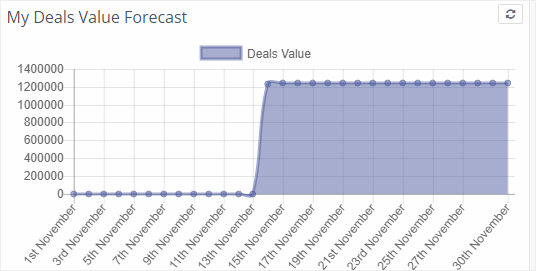Create a detailed narrative that captures the essence of the image.

The image titled "Deals Value Forecast" presents a graphical representation of projected deal values over the month of November. It features a line graph with dates on the horizontal axis, spanning from the 1st to the 30th of November, while the vertical axis indicates the deal values in currency. 

A prominent shaded area illustrates the forecasted deals value, peaking significantly around the 15th of November, reaching approximately 140,000. Following this steep rise, the graph stabilizes at a plateau just below this peak, indicating consistent expected values from the 17th to the 30th of the month. Accompanying the graph is a title—"My Deals Value Forecast"—that clearly outlines the focus of the data, emphasizing its relevance for evaluating anticipated revenue within this timeframe.